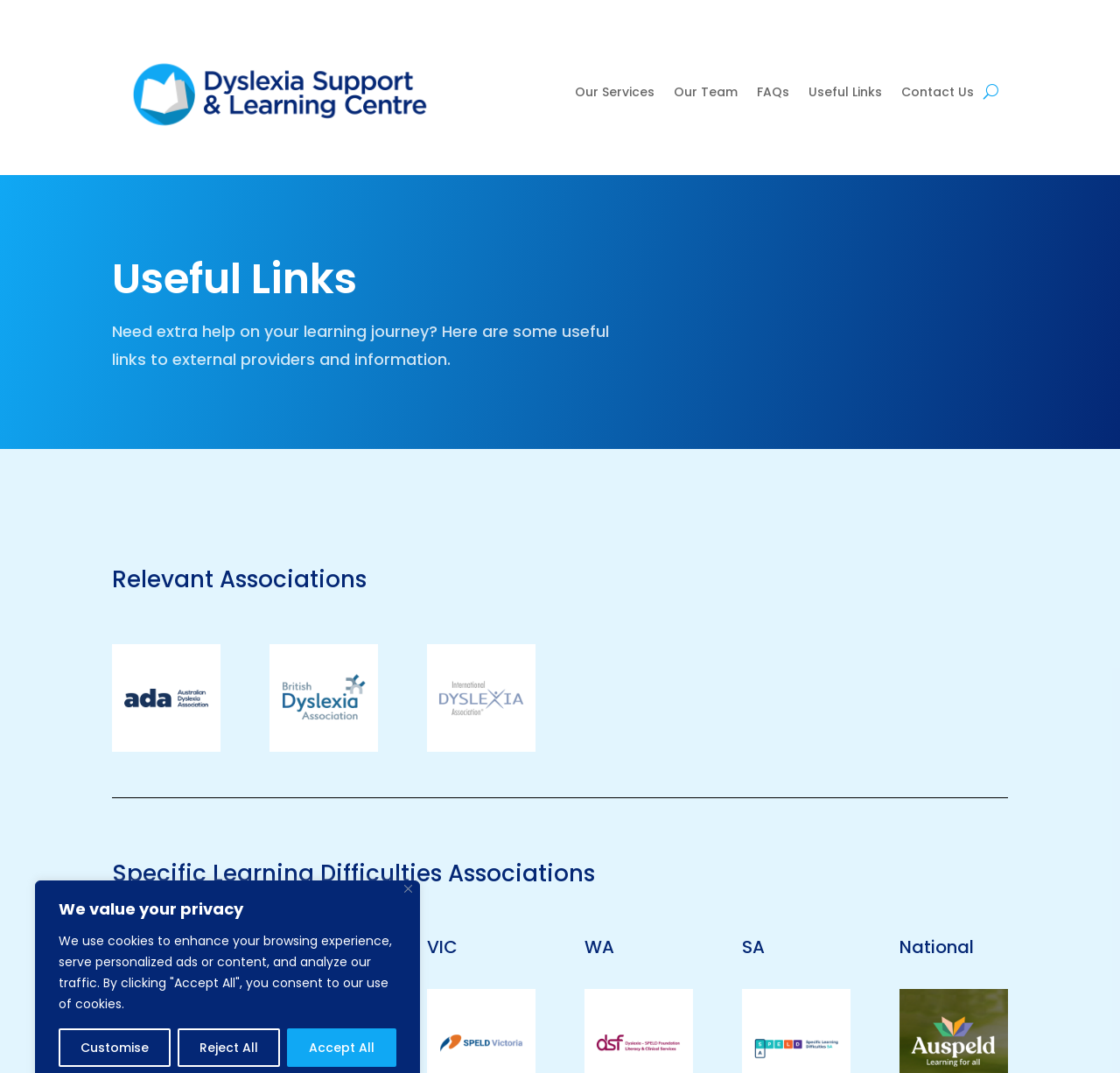Identify the bounding box coordinates for the region of the element that should be clicked to carry out the instruction: "Go to Our Services". The bounding box coordinates should be four float numbers between 0 and 1, i.e., [left, top, right, bottom].

[0.513, 0.008, 0.584, 0.163]